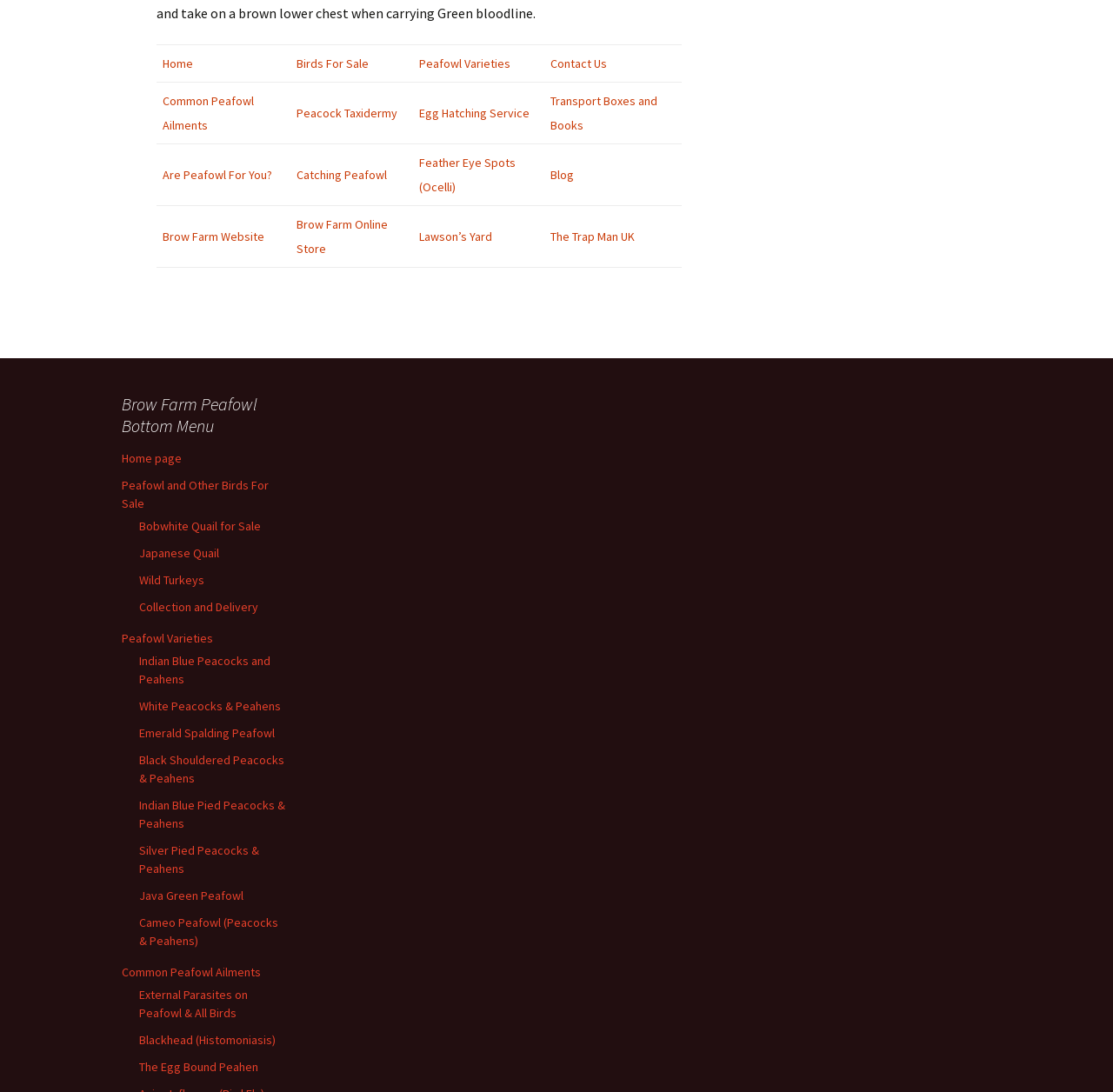Show the bounding box coordinates for the element that needs to be clicked to execute the following instruction: "View Peafowl Varieties". Provide the coordinates in the form of four float numbers between 0 and 1, i.e., [left, top, right, bottom].

[0.376, 0.051, 0.458, 0.066]